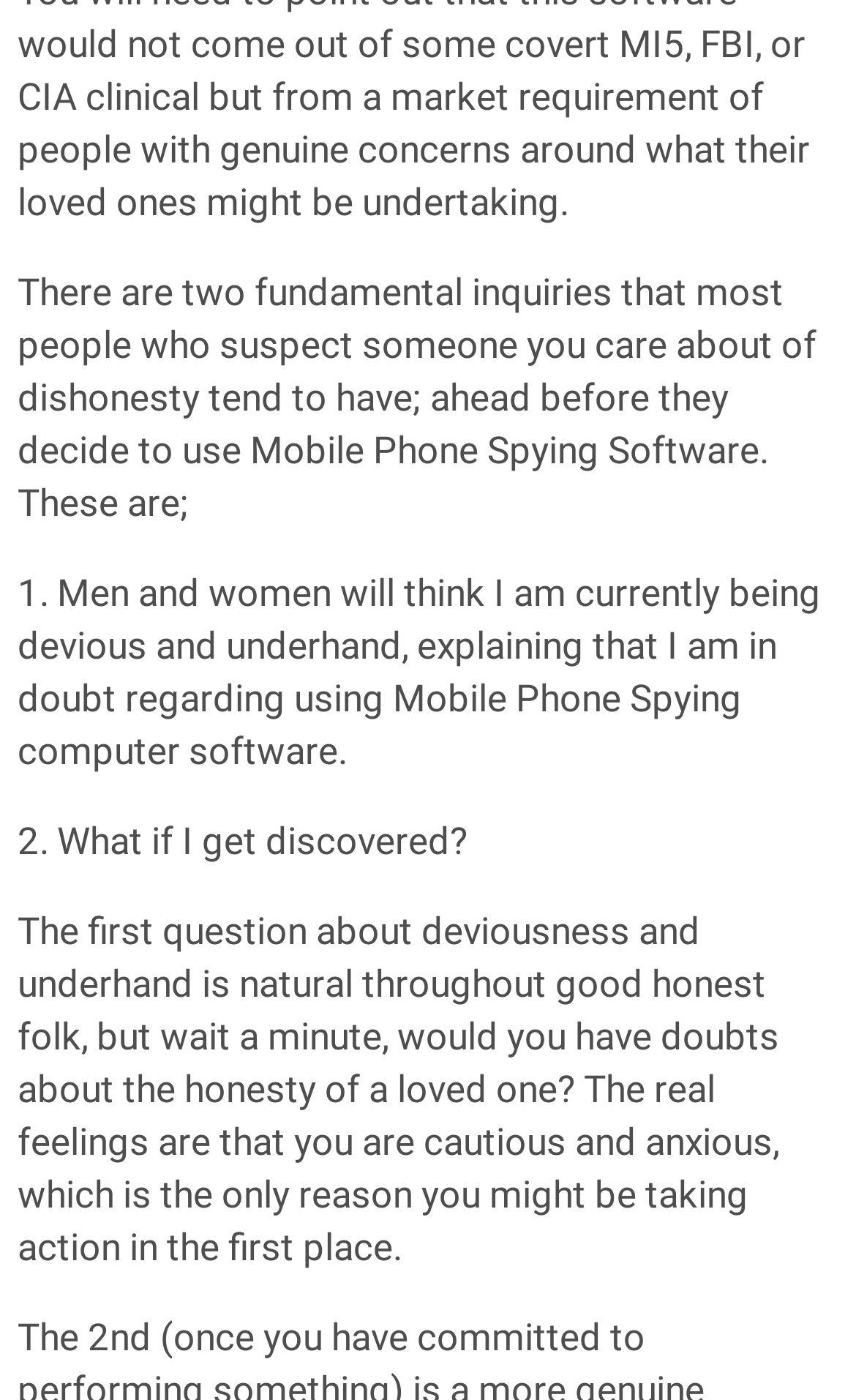Please determine the bounding box coordinates of the element to click on in order to accomplish the following task: "Read the article about fixing laptop keyboard keys". Ensure the coordinates are four float numbers ranging from 0 to 1, i.e., [left, top, right, bottom].

[0.021, 0.03, 0.903, 0.099]